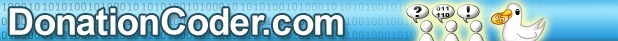Give a thorough explanation of the image.

The image serves as the top banner for DonationCoder.com, featuring the website's name prominently in bold letters on a vibrant blue background. Accompanying the text are three cartoon figures depicted in a playful style, each with different expressions, alongside a whimsical duck character holding a piece of what appears to be food. The overall design is cheerful and engaging, reflecting the community-centric approach of DonationCoder, which focuses on software discussions, development, and member support. The banner is an integral part of the site's branding, enhancing the visual appeal while inviting users to explore the offerings available on the platform.